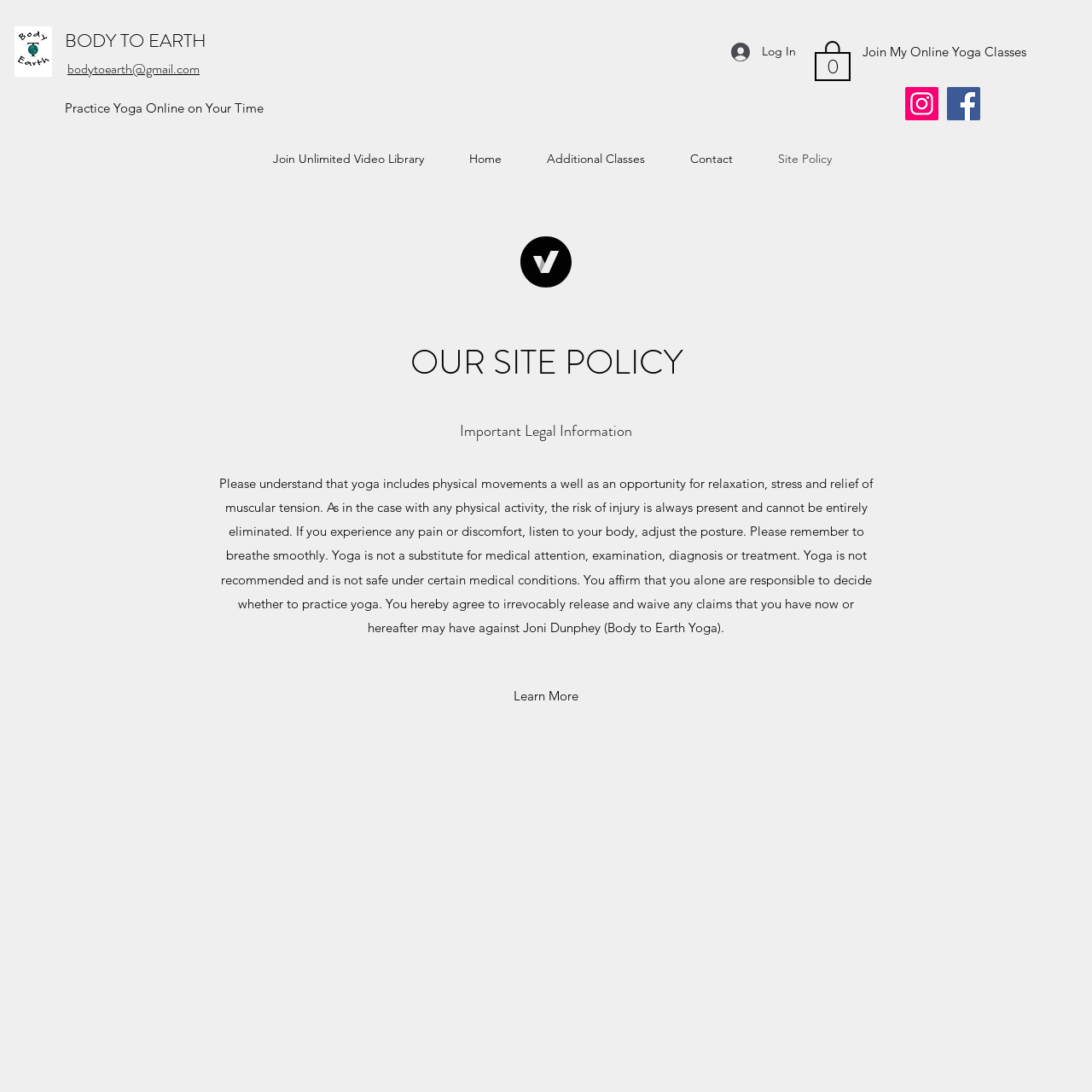Articulate a detailed summary of the webpage's content and design.

This webpage is about Body to Earth, an online yoga platform. At the top left, there is a logo image with the text "BODY TO EARTH" next to it. Below the logo, there is a heading with the email address "bodytoearth@gmail.com" and a link to it. 

To the right of the logo, there is a heading that reads "Practice Yoga Online on Your Time". Below this heading, there are two buttons: "Log In" and "Cart with 0 items". The "Log In" button has a small image next to it. 

Further to the right, there is a link to "Join My Online Yoga Classes". Below this link, there is a social bar with links to Instagram and Facebook, each with its respective icon.

In the main content area, there is a navigation menu with links to "Join Unlimited Video Library", "Home", "Additional Classes", "Contact", and "Site Policy". 

Below the navigation menu, there is a main section with a heading that reads "OUR SITE POLICY". This section contains important legal information about practicing yoga, including the risks involved and the responsibility of the practitioner. There is also a "Learn More" button in this section.

At the bottom of the page, there is a Wix Chat iframe and a social bar with links to Instagram and Facebook.